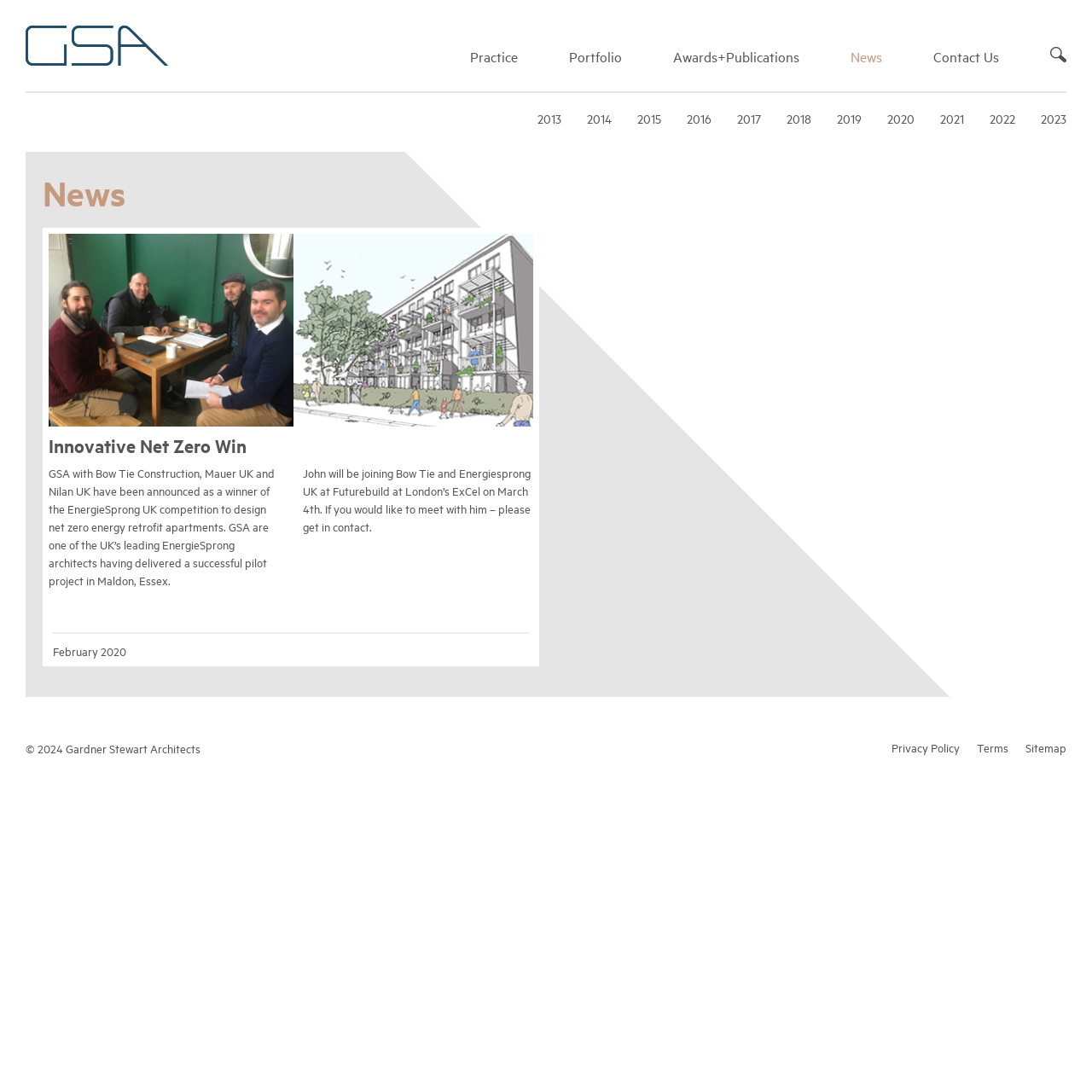Using the element description: "Gardner Stewart Architects", determine the bounding box coordinates. The coordinates should be in the format [left, top, right, bottom], with values between 0 and 1.

[0.023, 0.023, 0.154, 0.06]